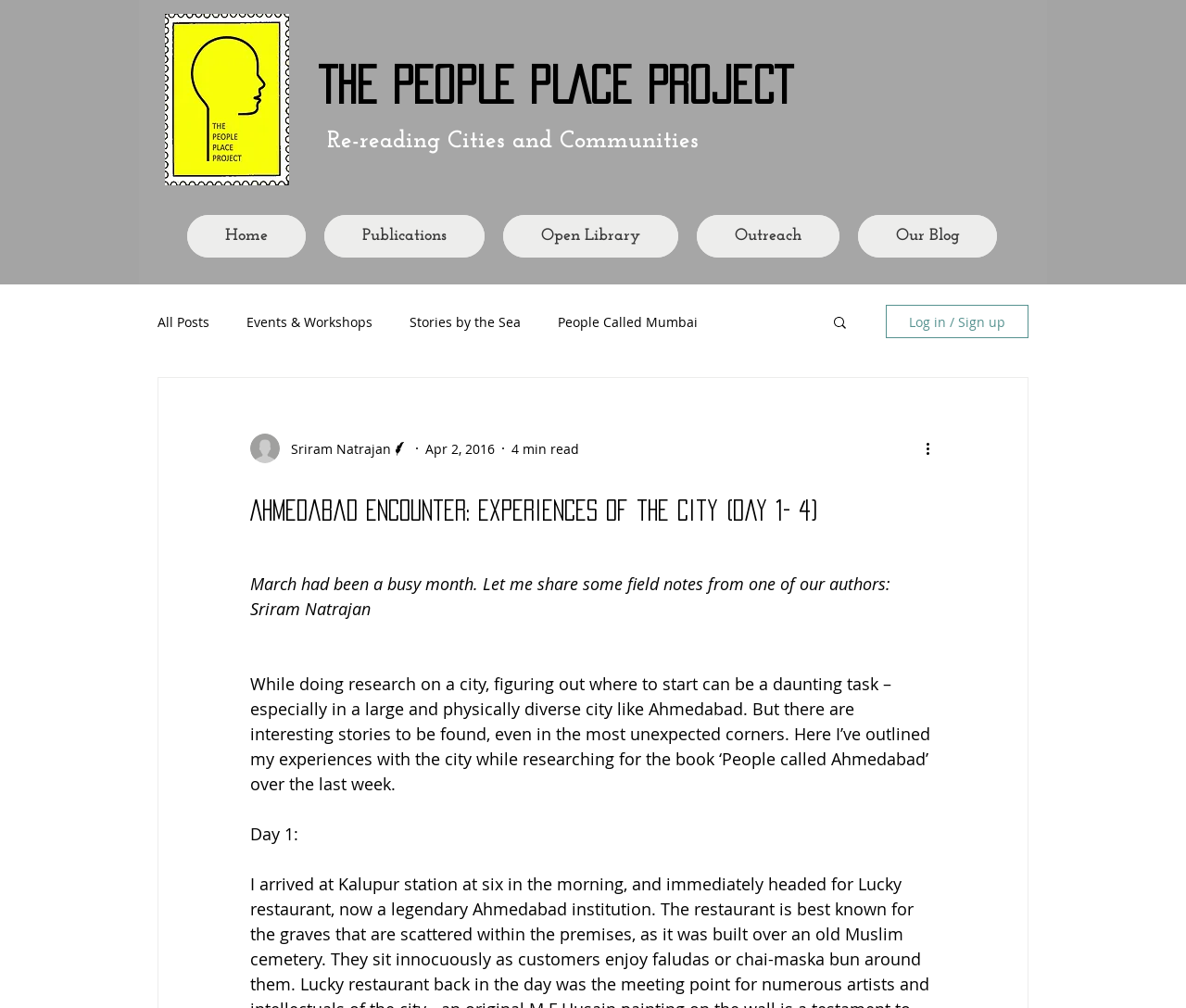What is the name of the author of the blog post?
Use the image to answer the question with a single word or phrase.

Sriram Natrajan